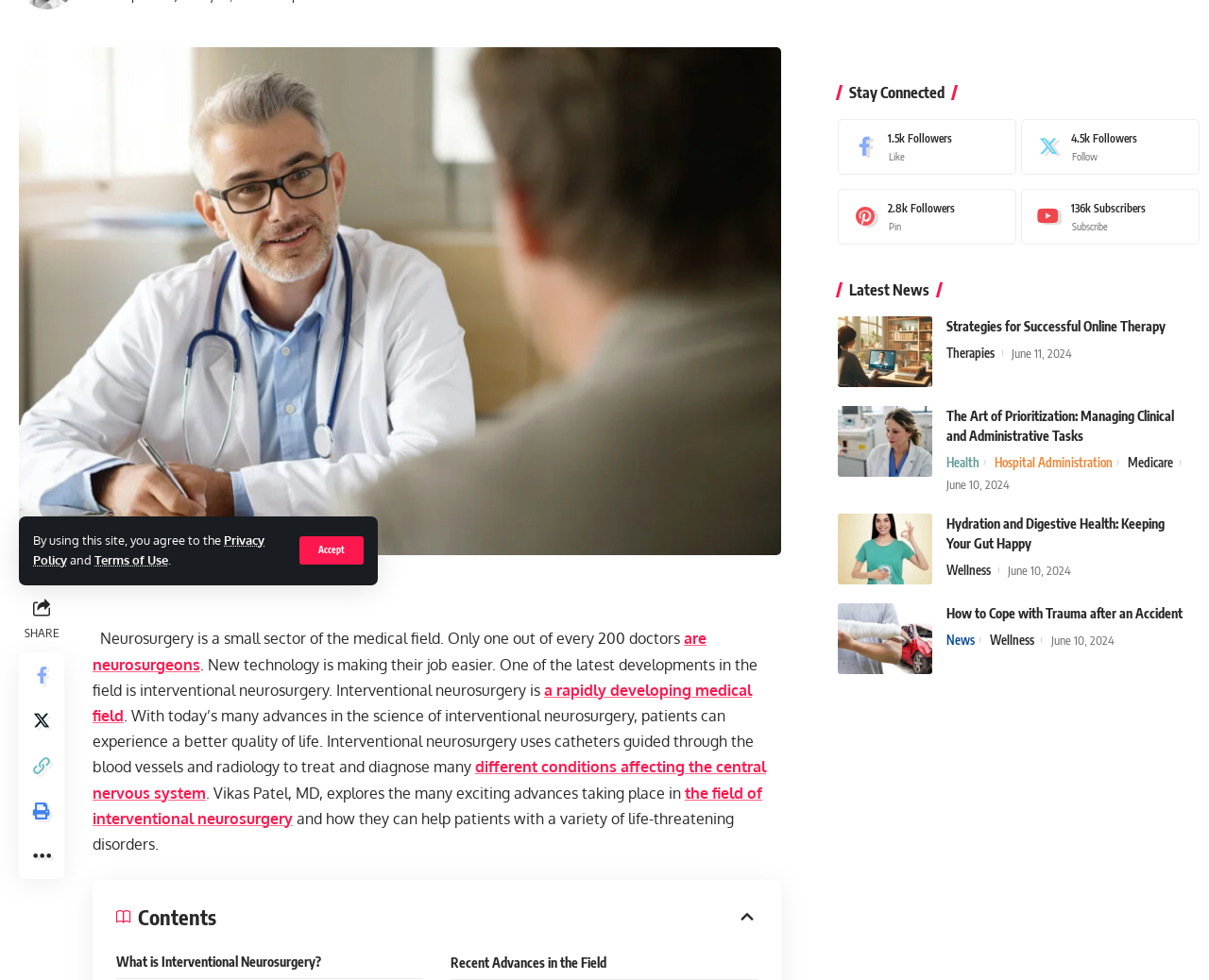Using the provided element description "parent_node: 2.8k aria-label="Pinterest"", determine the bounding box coordinates of the UI element.

[0.689, 0.188, 0.837, 0.254]